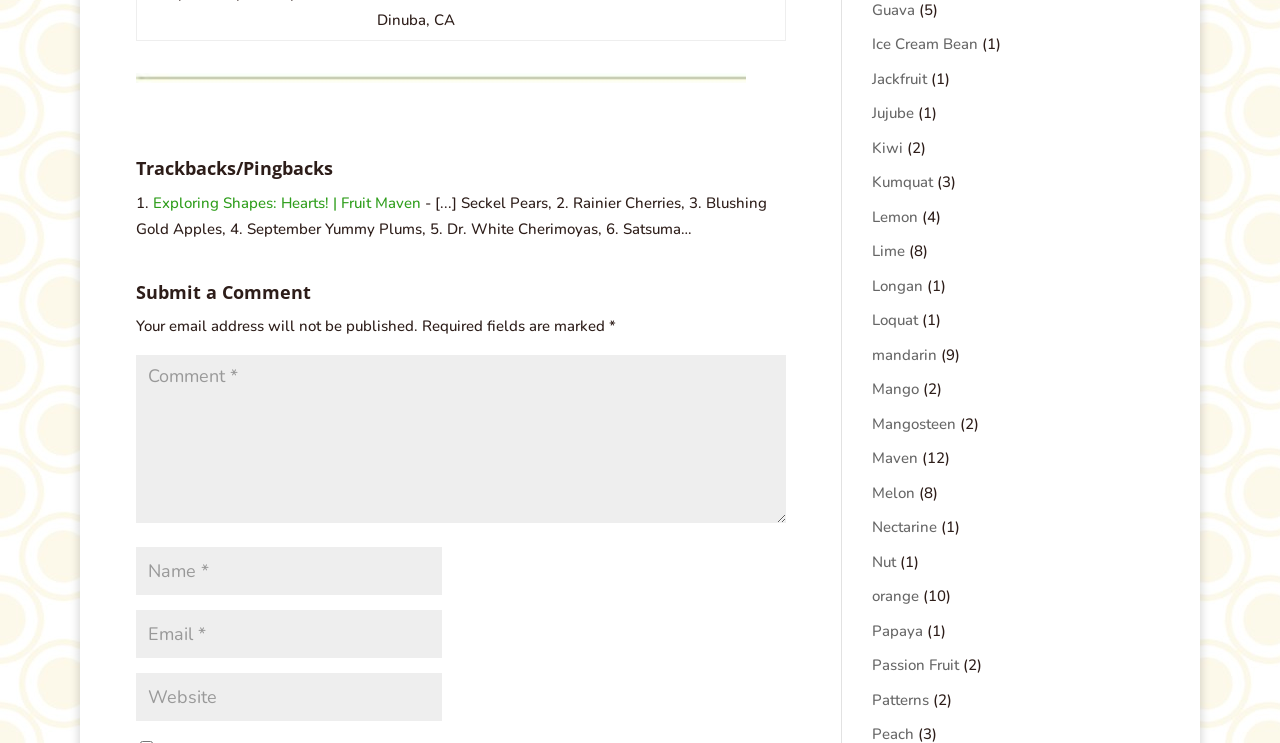What type of fruits are listed on the right side?
Examine the image closely and answer the question with as much detail as possible.

The right side of the webpage lists various types of fruits, including Ice Cream Bean, Jackfruit, Jujube, Kiwi, and many others. These fruits are listed with links and numbers in parentheses, suggesting that they may be categories or tags.